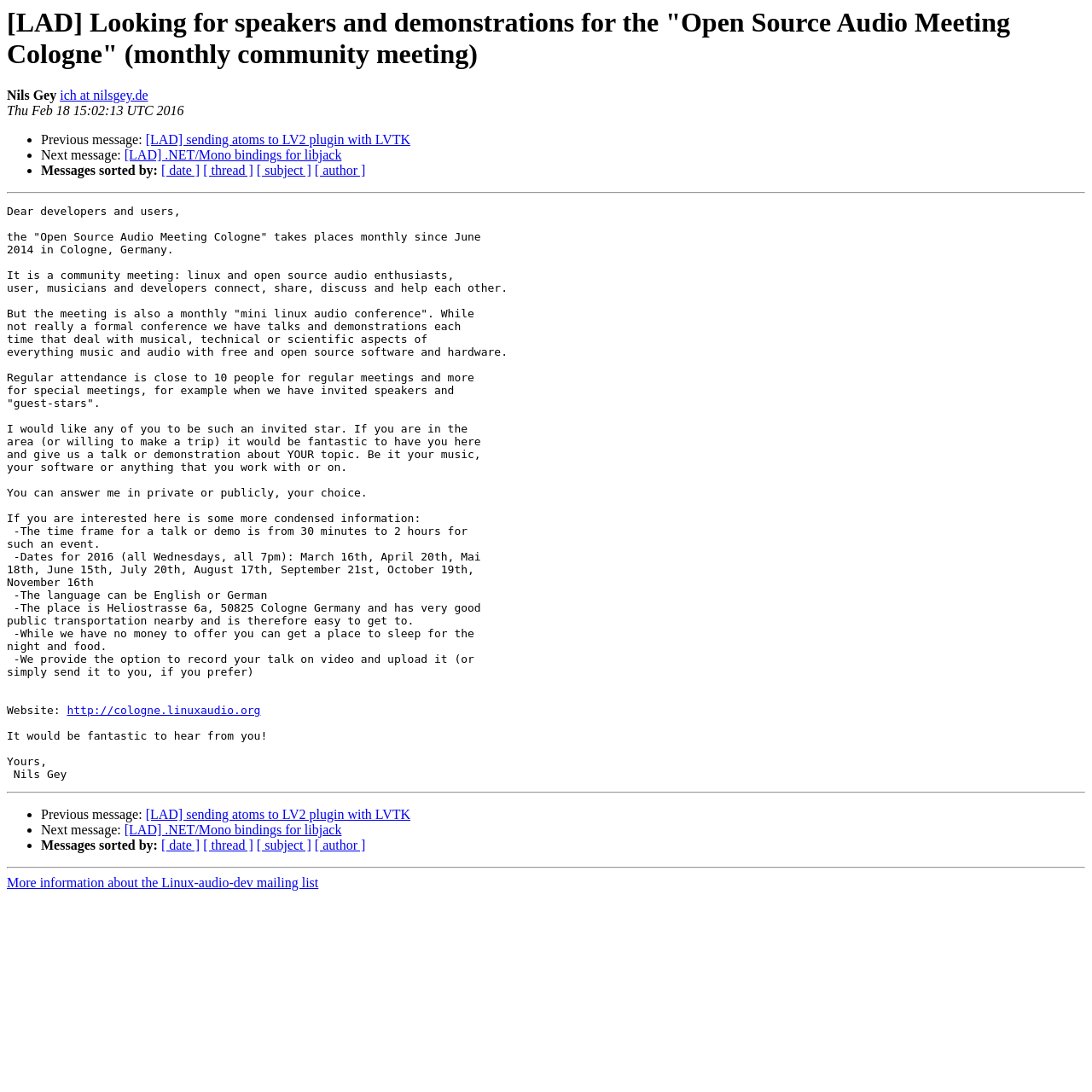Please answer the following question using a single word or phrase: 
What is the purpose of the Open Source Audio Meeting Cologne?

Community meeting and mini linux audio conference